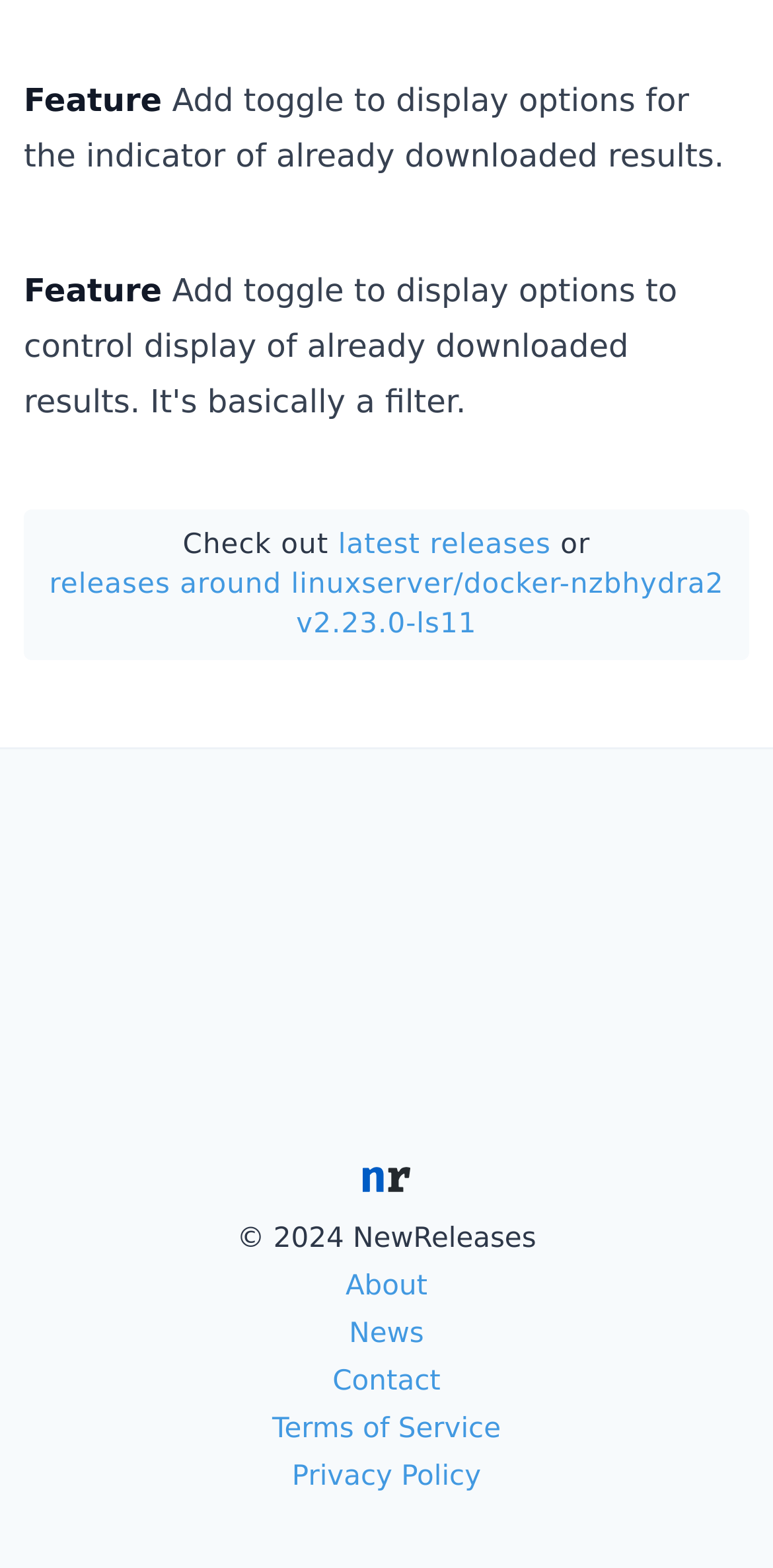Carefully observe the image and respond to the question with a detailed answer:
What is the feature mentioned?

The feature mentioned is 'Add toggle to display options for the indicator of already downloaded results.' which is described in the StaticText element with bounding box coordinates [0.031, 0.051, 0.937, 0.111]